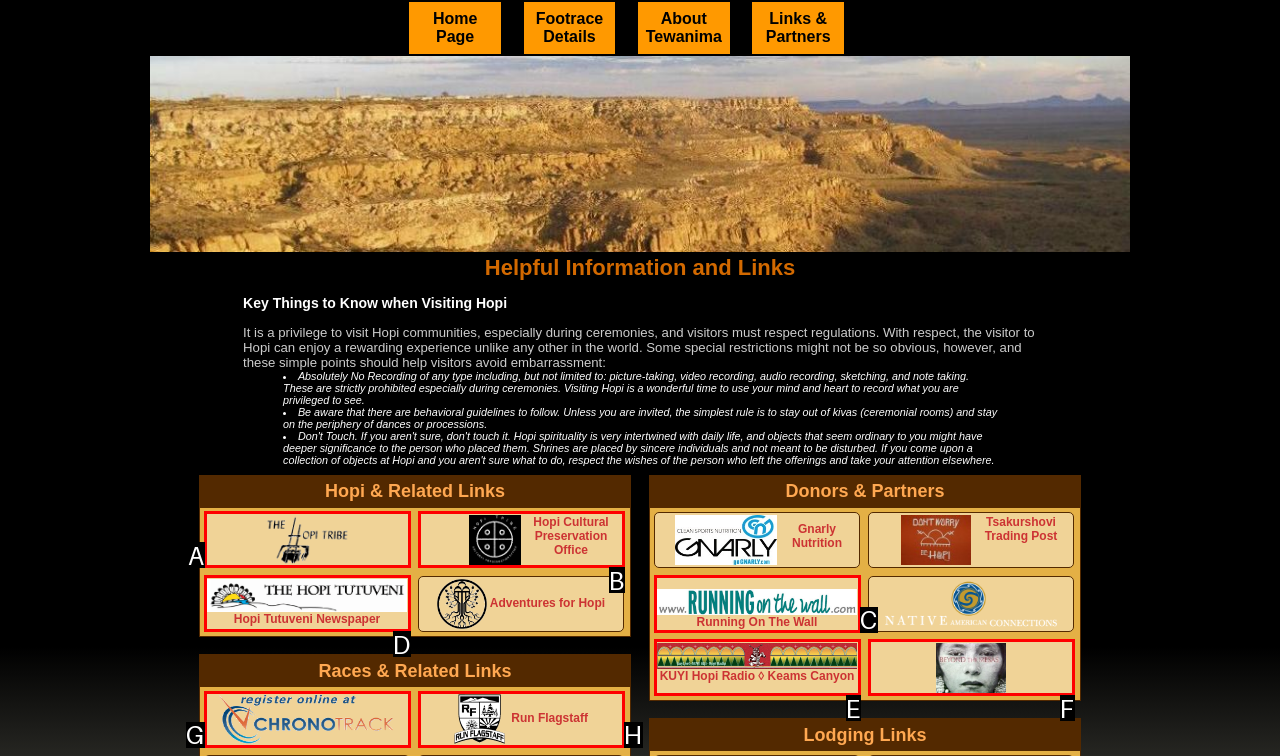Determine the letter of the element I should select to fulfill the following instruction: Check the link to Running On The Wall. Just provide the letter.

C